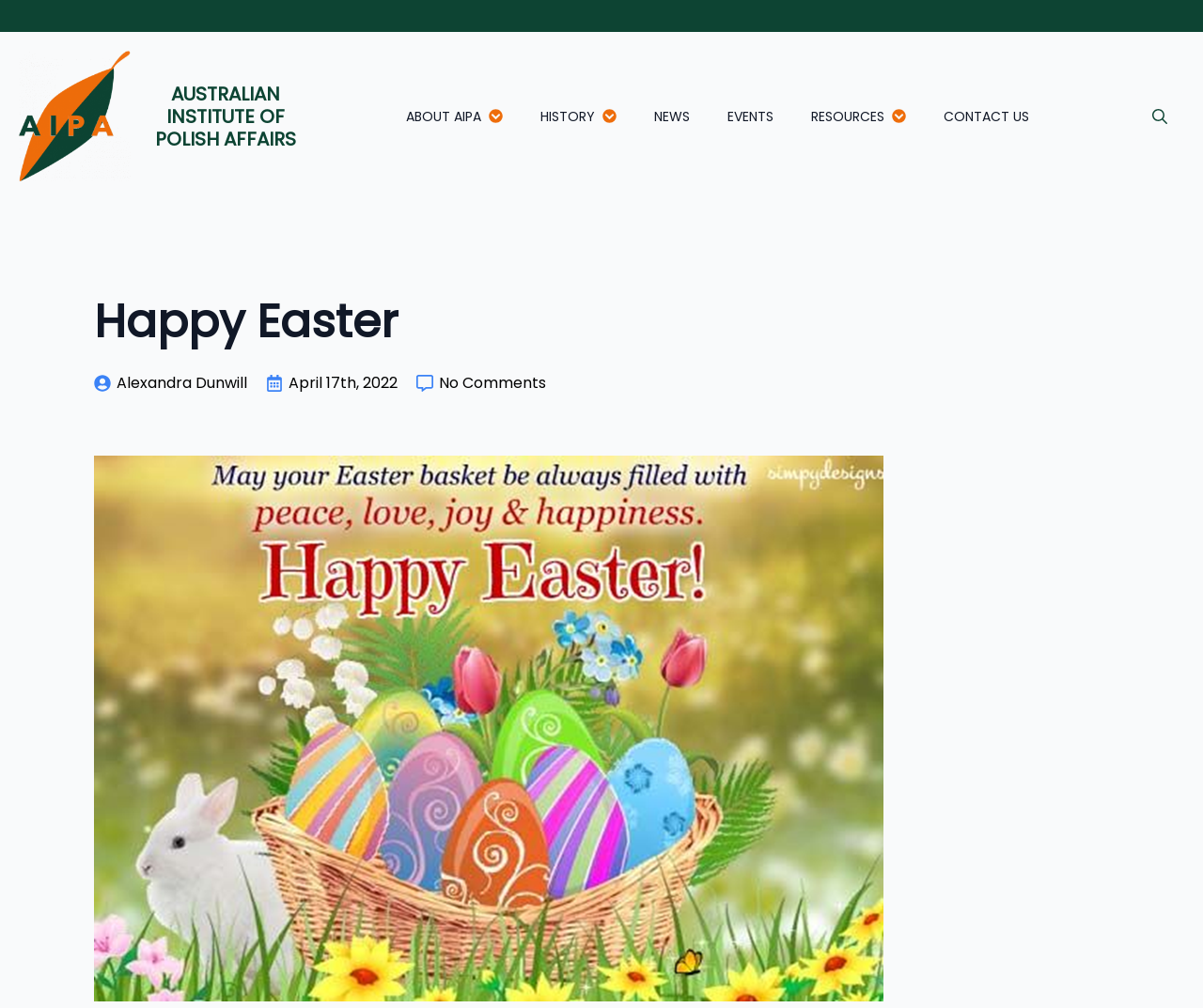How many links are there in the top navigation bar?
Refer to the image and answer the question using a single word or phrase.

6